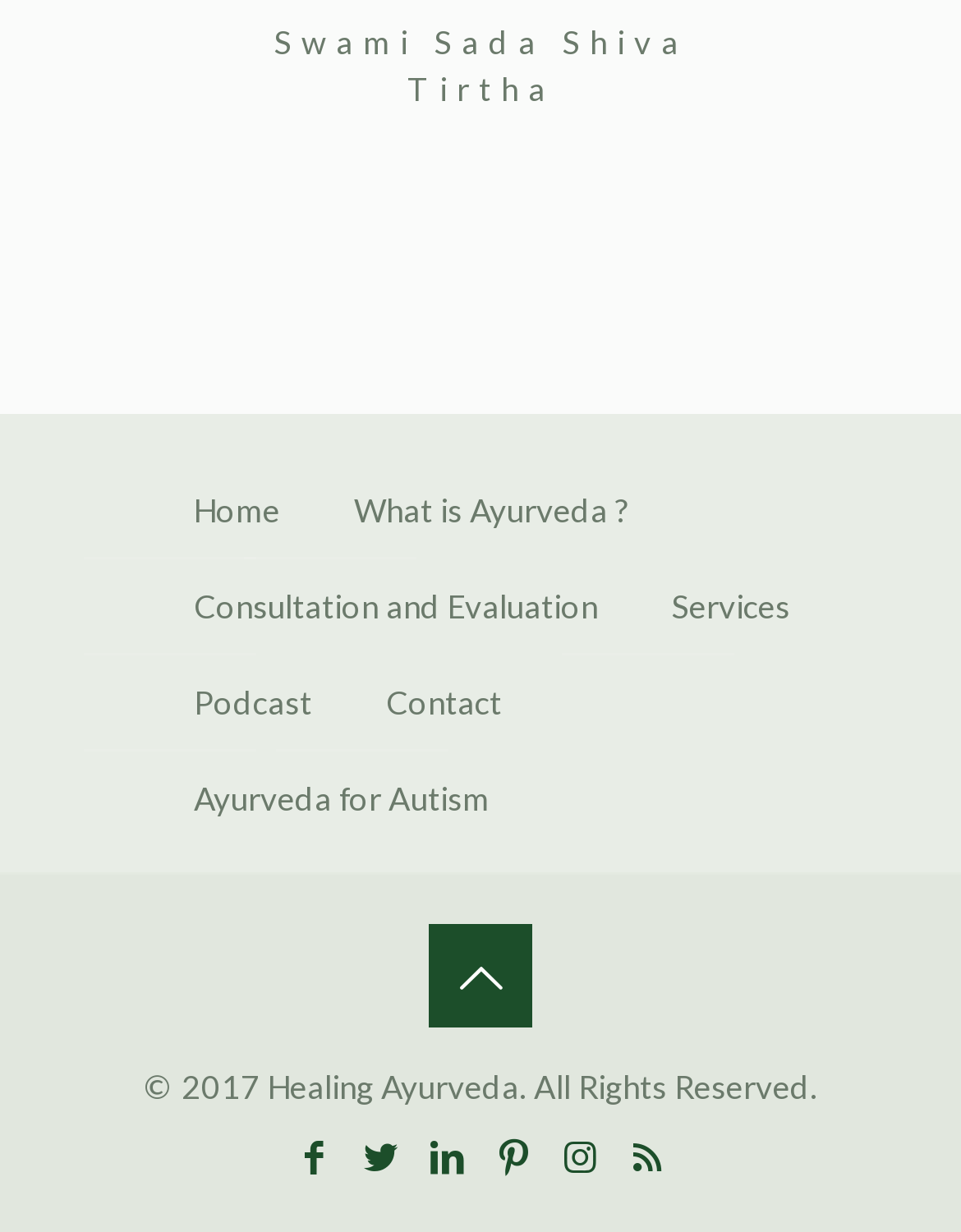Identify the coordinates of the bounding box for the element that must be clicked to accomplish the instruction: "listen to podcast".

[0.163, 0.532, 0.363, 0.61]